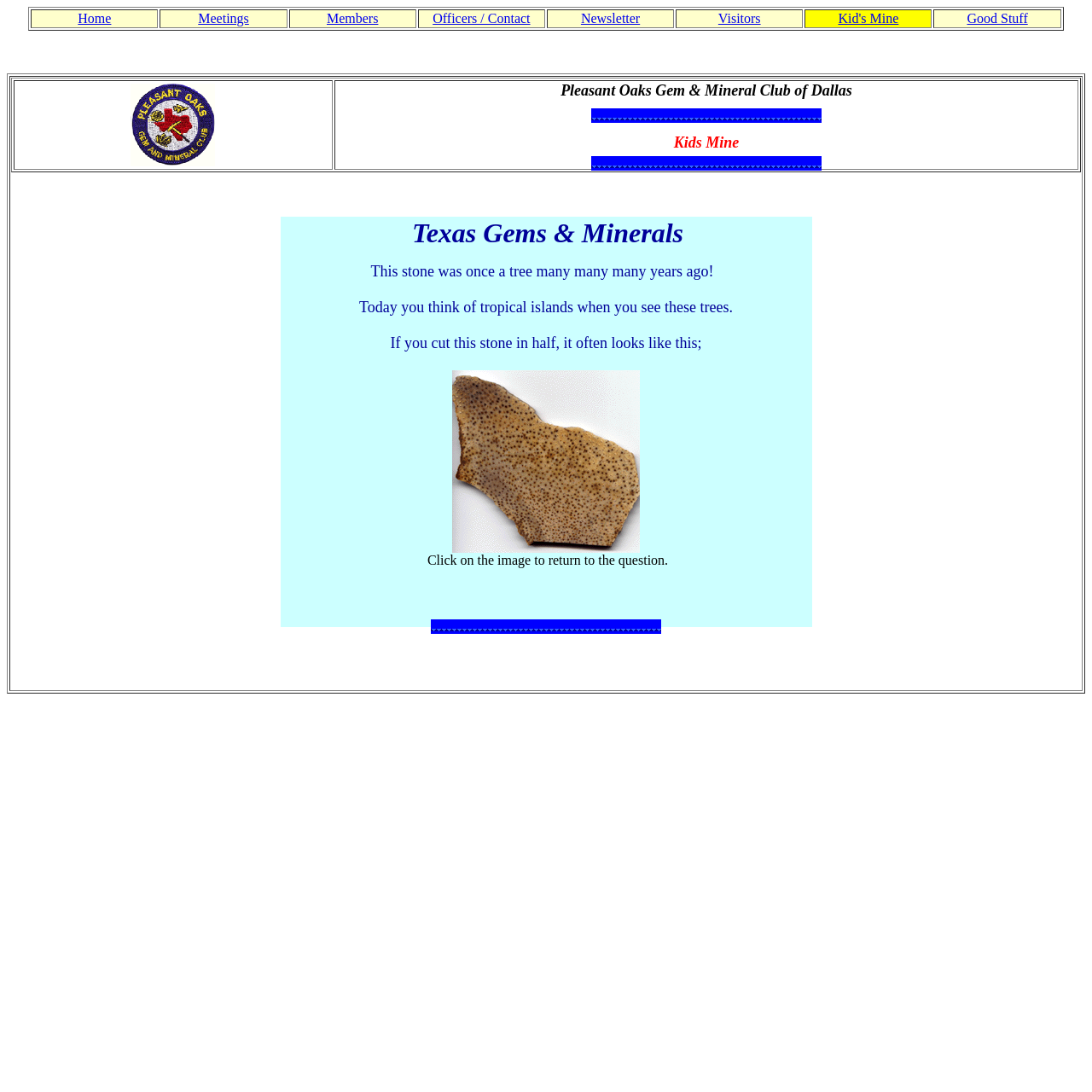Provide a one-word or short-phrase response to the question:
What is the topic of the text in the gridcell?

Texas Gems & Minerals